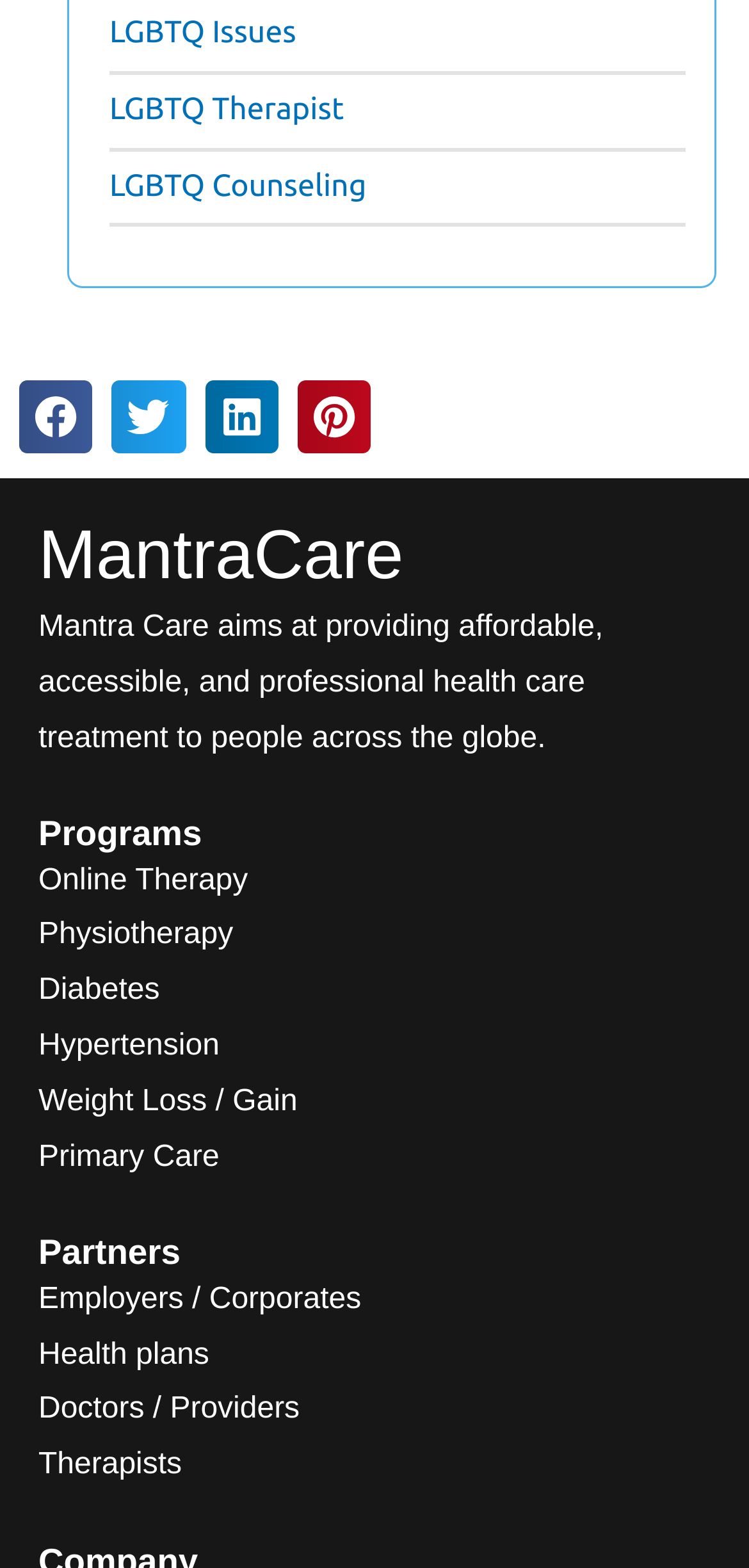Identify the bounding box coordinates for the element that needs to be clicked to fulfill this instruction: "Click on LGBTQ Issues". Provide the coordinates in the format of four float numbers between 0 and 1: [left, top, right, bottom].

[0.146, 0.01, 0.395, 0.032]